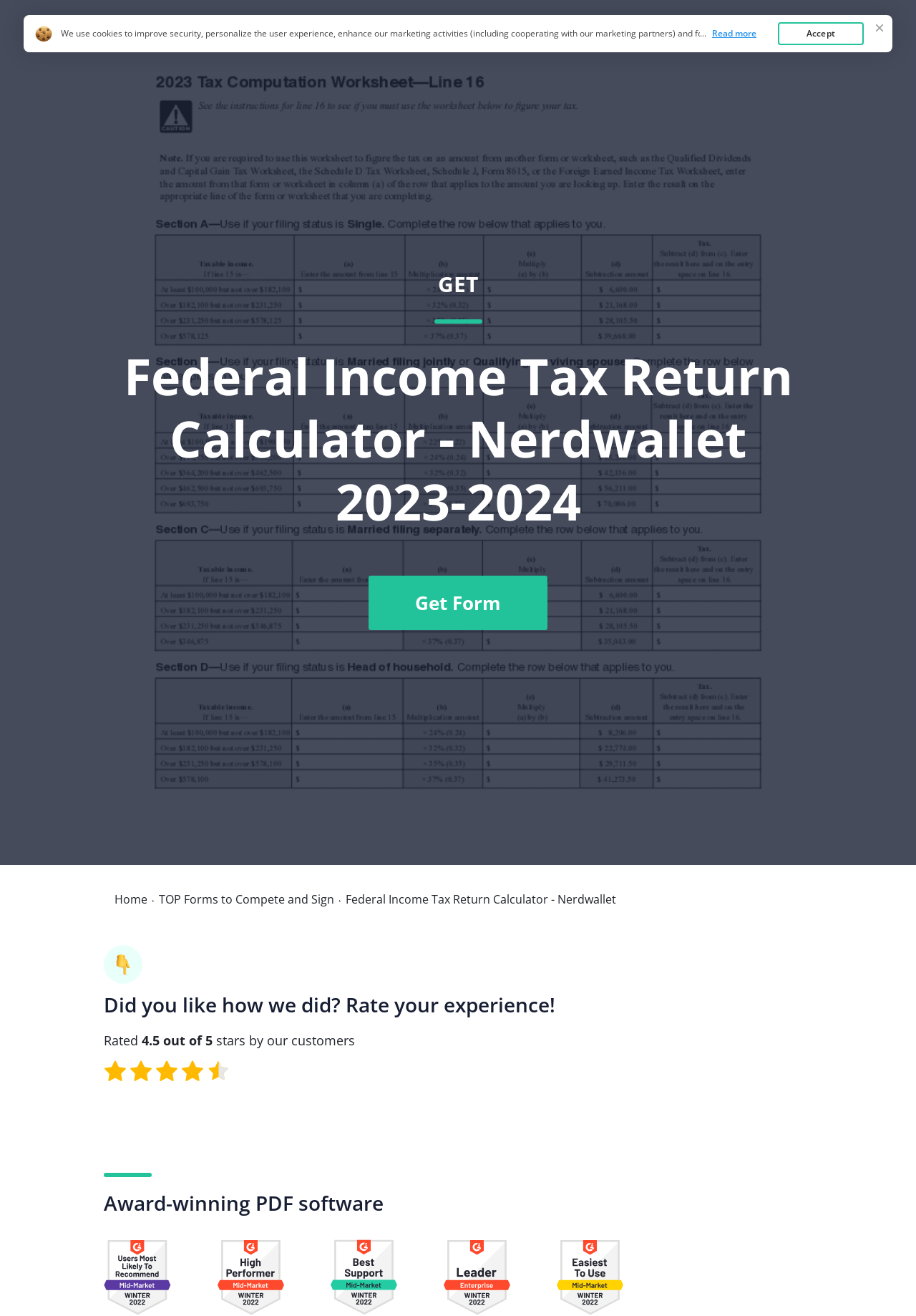Show the bounding box coordinates for the HTML element described as: "Form 1040 Tax Table".

[0.117, 0.027, 0.315, 0.041]